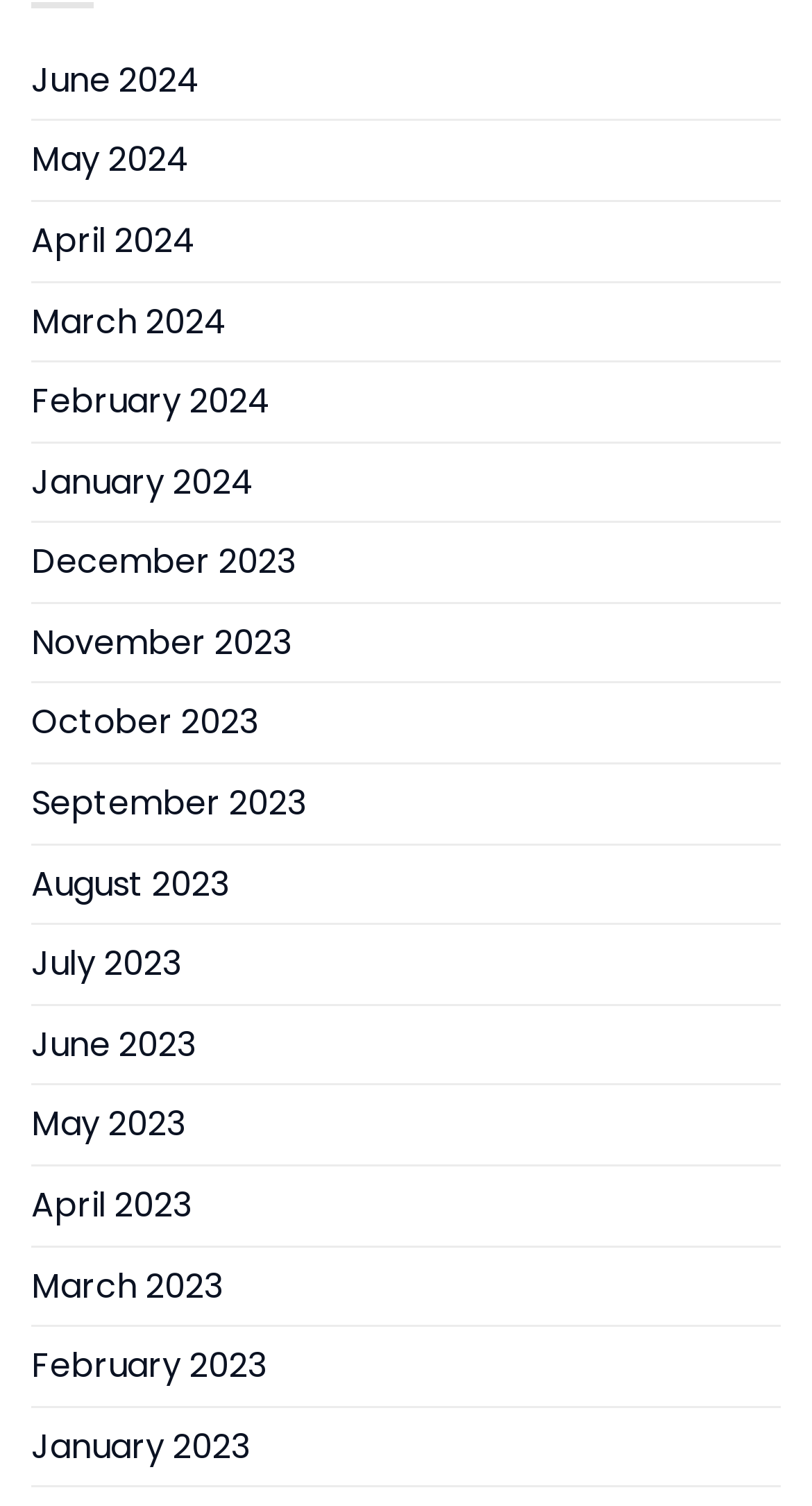Analyze the image and answer the question with as much detail as possible: 
How many total months are listed?

I counted the total number of links and found that there are 18 months listed, which include 6 months in 2024 and 12 months in 2023.